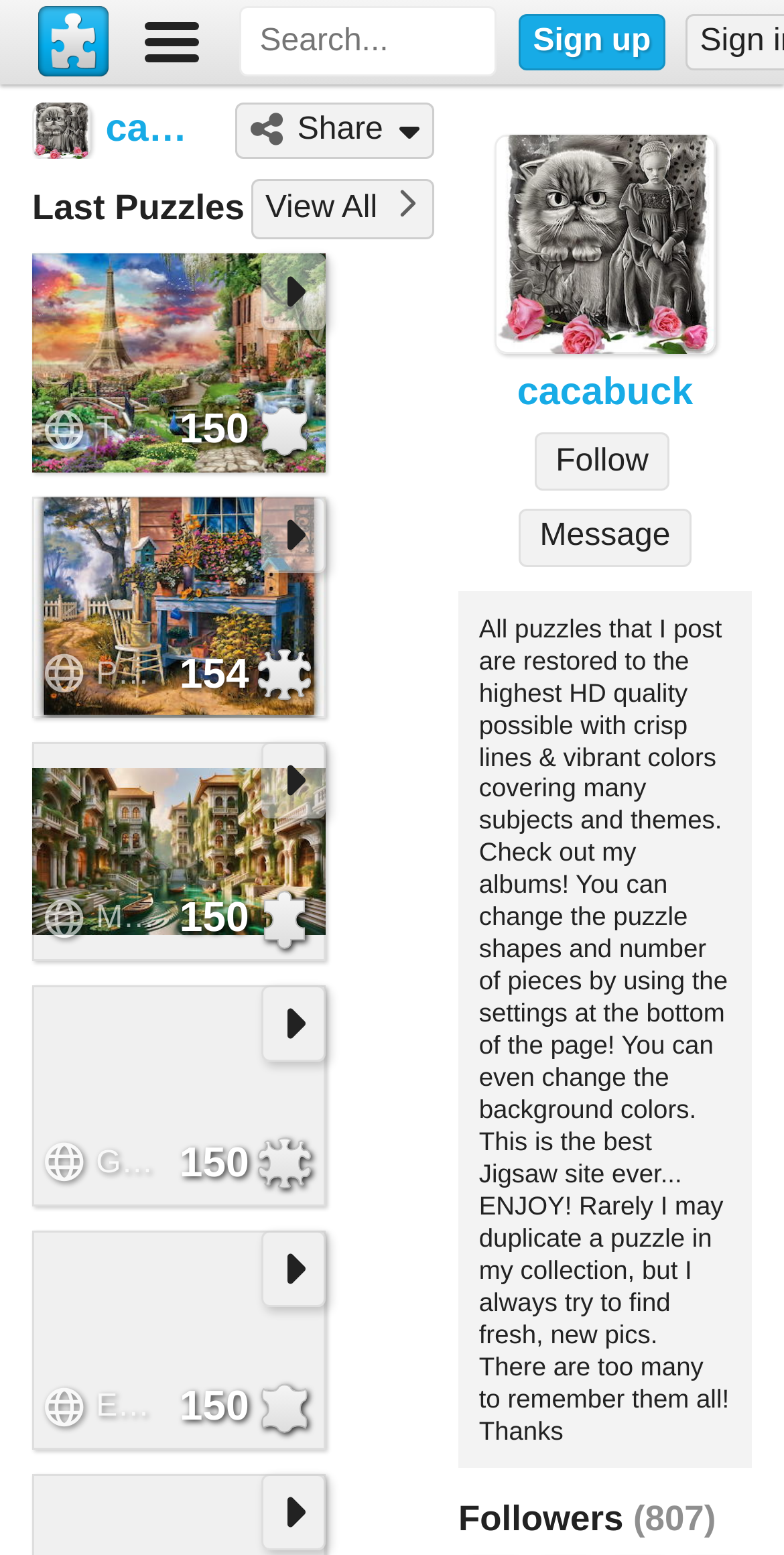How many followers does cacabuck have?
Kindly give a detailed and elaborate answer to the question.

I found the answer by looking at the 'Followers' section, which is located below the 'About' section. The number '807' is displayed next to the 'Followers' heading.